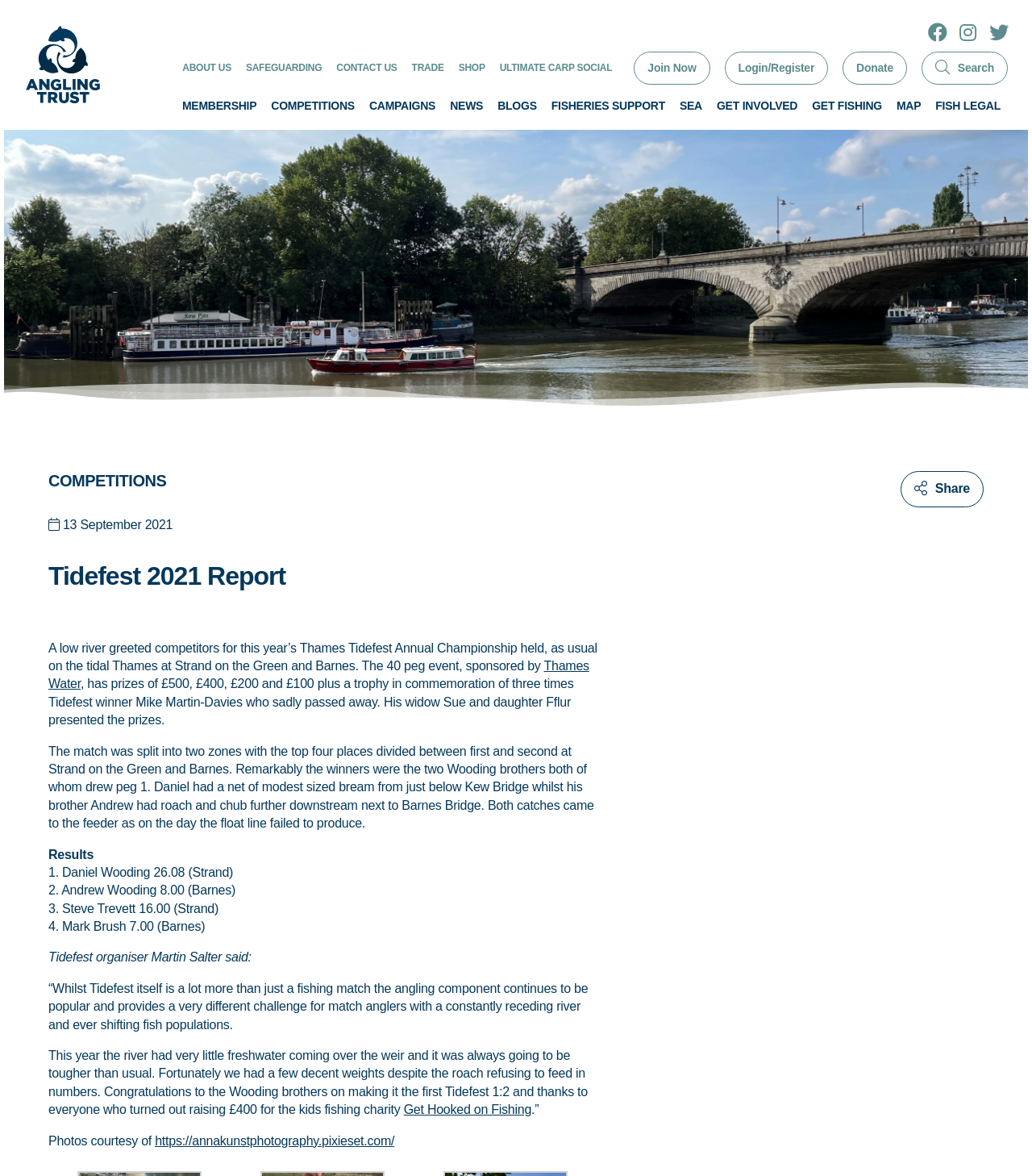Please identify the bounding box coordinates of the element I should click to complete this instruction: 'Click on ABOUT US'. The coordinates should be given as four float numbers between 0 and 1, like this: [left, top, right, bottom].

[0.177, 0.053, 0.224, 0.063]